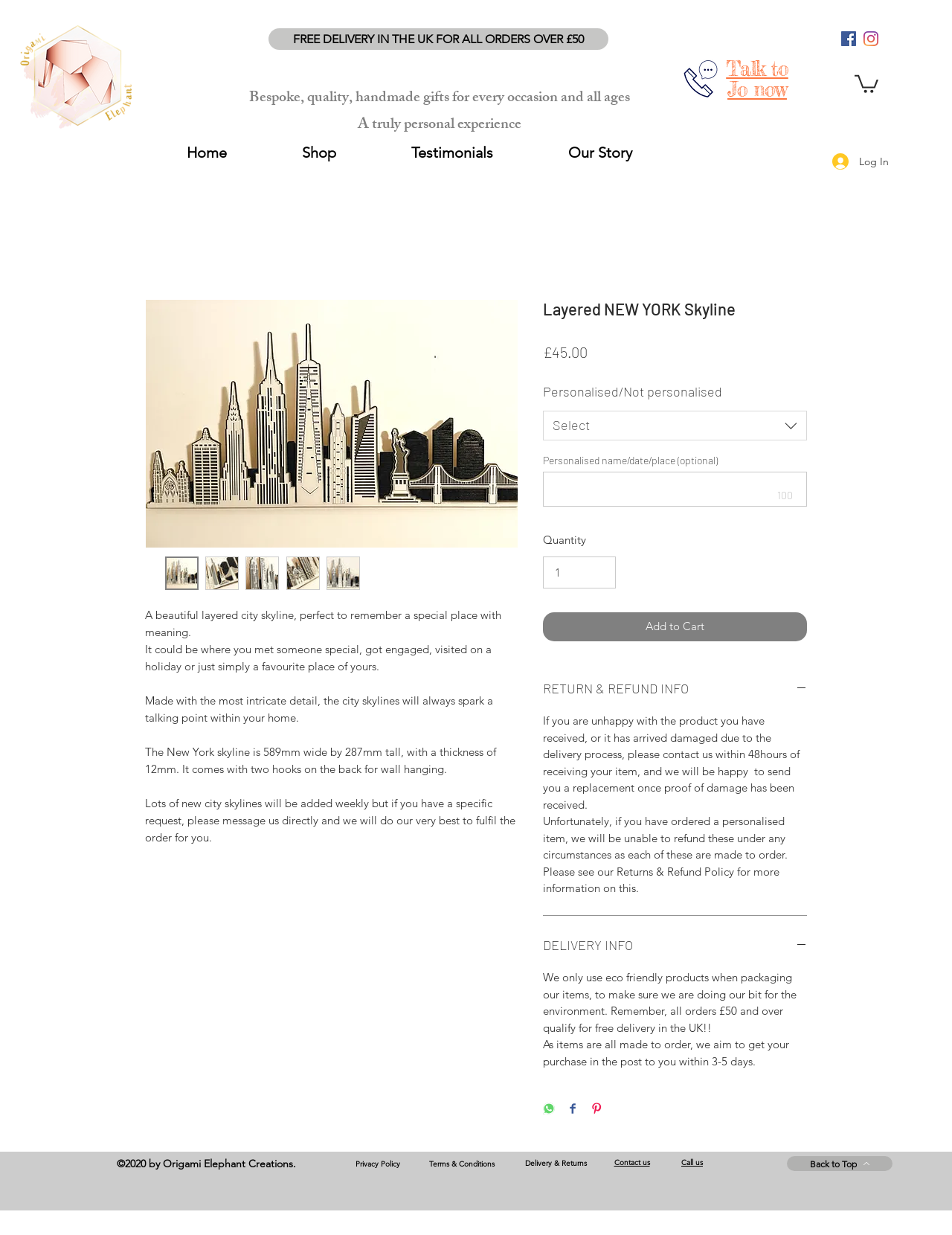Please analyze the image and provide a thorough answer to the question:
What is the width of the New York skyline?

The width of the New York skyline can be found in the product description section, where it is stated as 589mm wide by 287mm tall, with a thickness of 12mm.